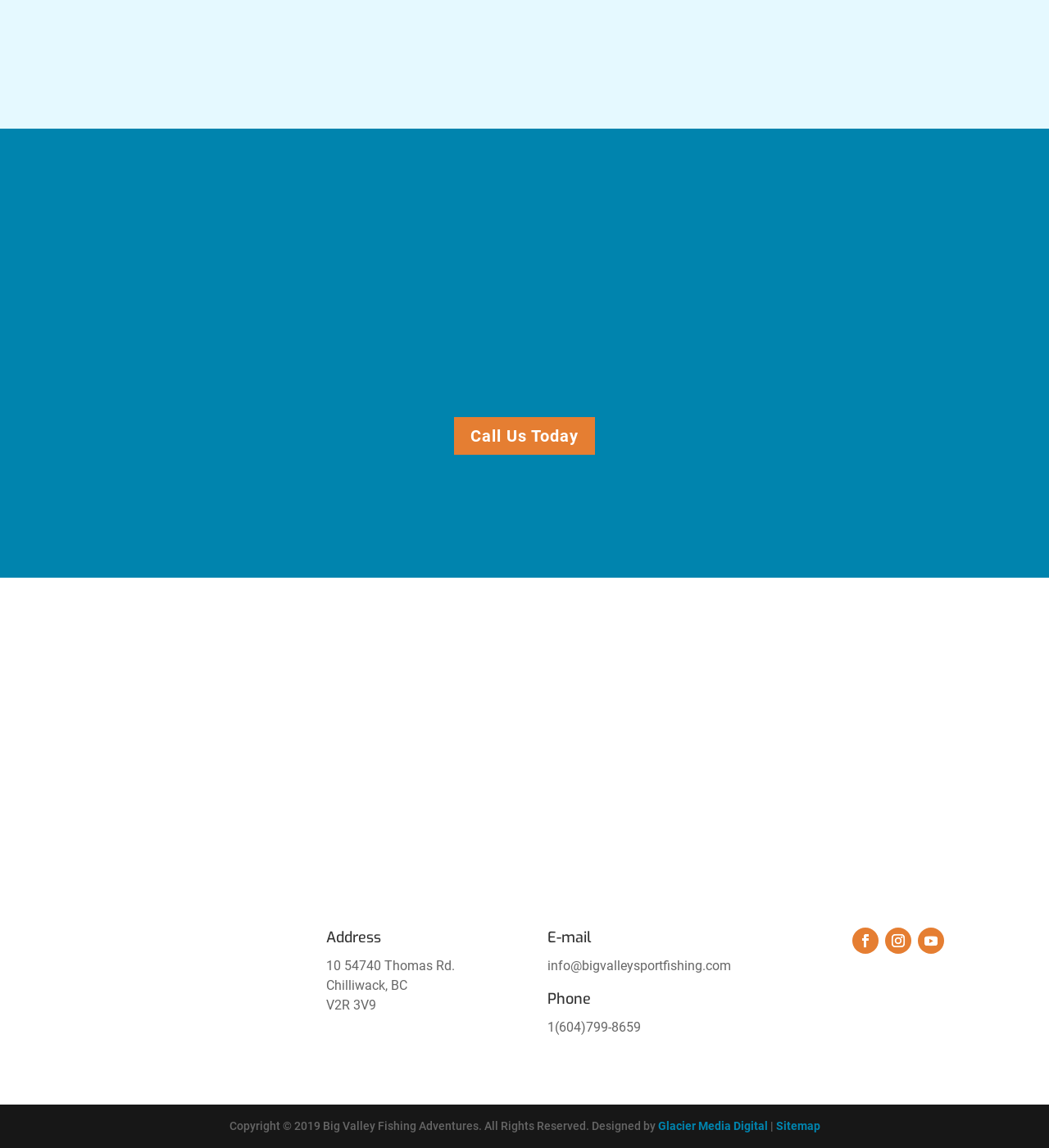Find the bounding box coordinates for the HTML element described as: "Glacier Media Digital". The coordinates should consist of four float values between 0 and 1, i.e., [left, top, right, bottom].

[0.627, 0.975, 0.732, 0.986]